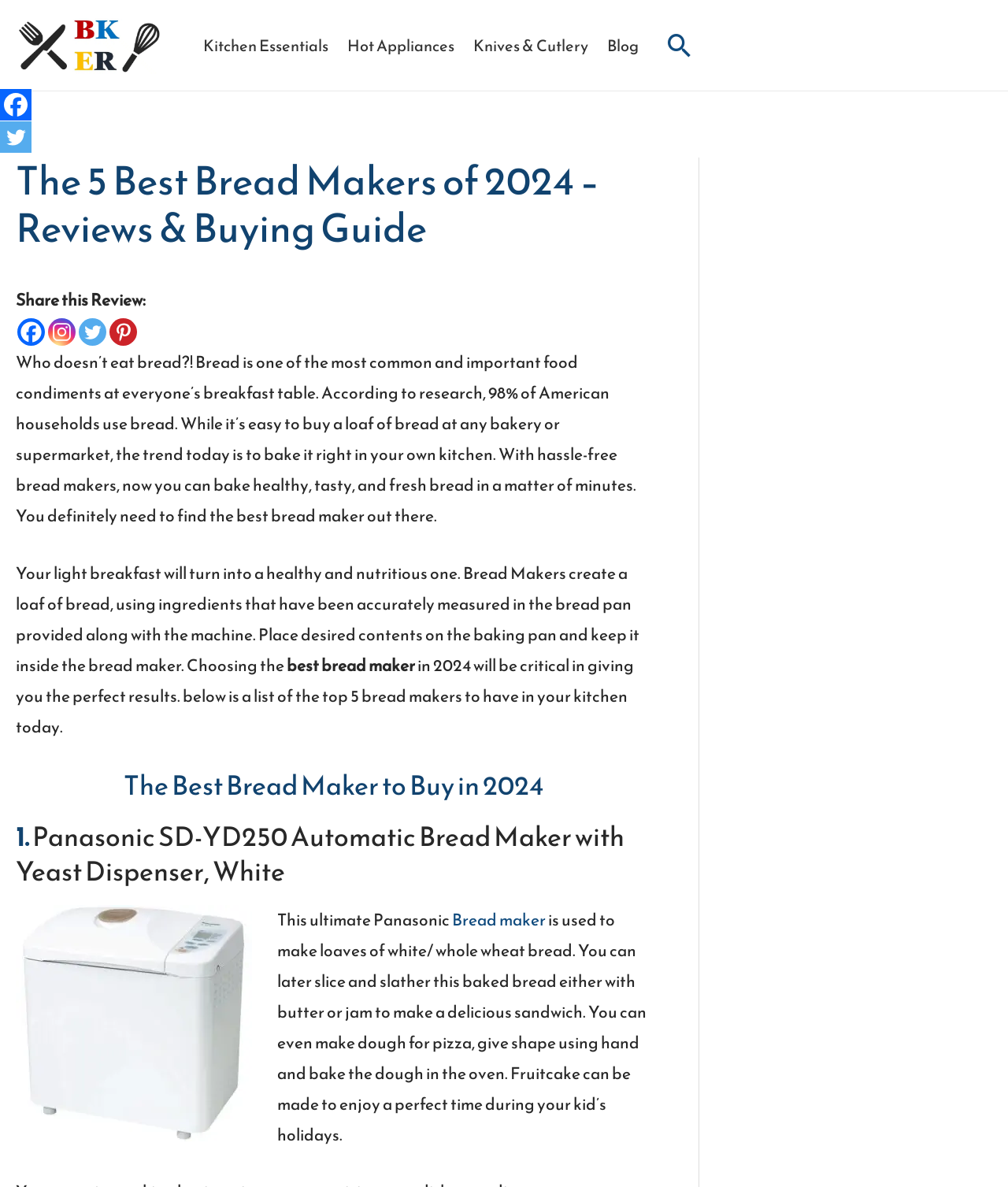Please specify the bounding box coordinates of the clickable region to carry out the following instruction: "Share this review on Facebook". The coordinates should be four float numbers between 0 and 1, in the format [left, top, right, bottom].

[0.017, 0.268, 0.045, 0.292]